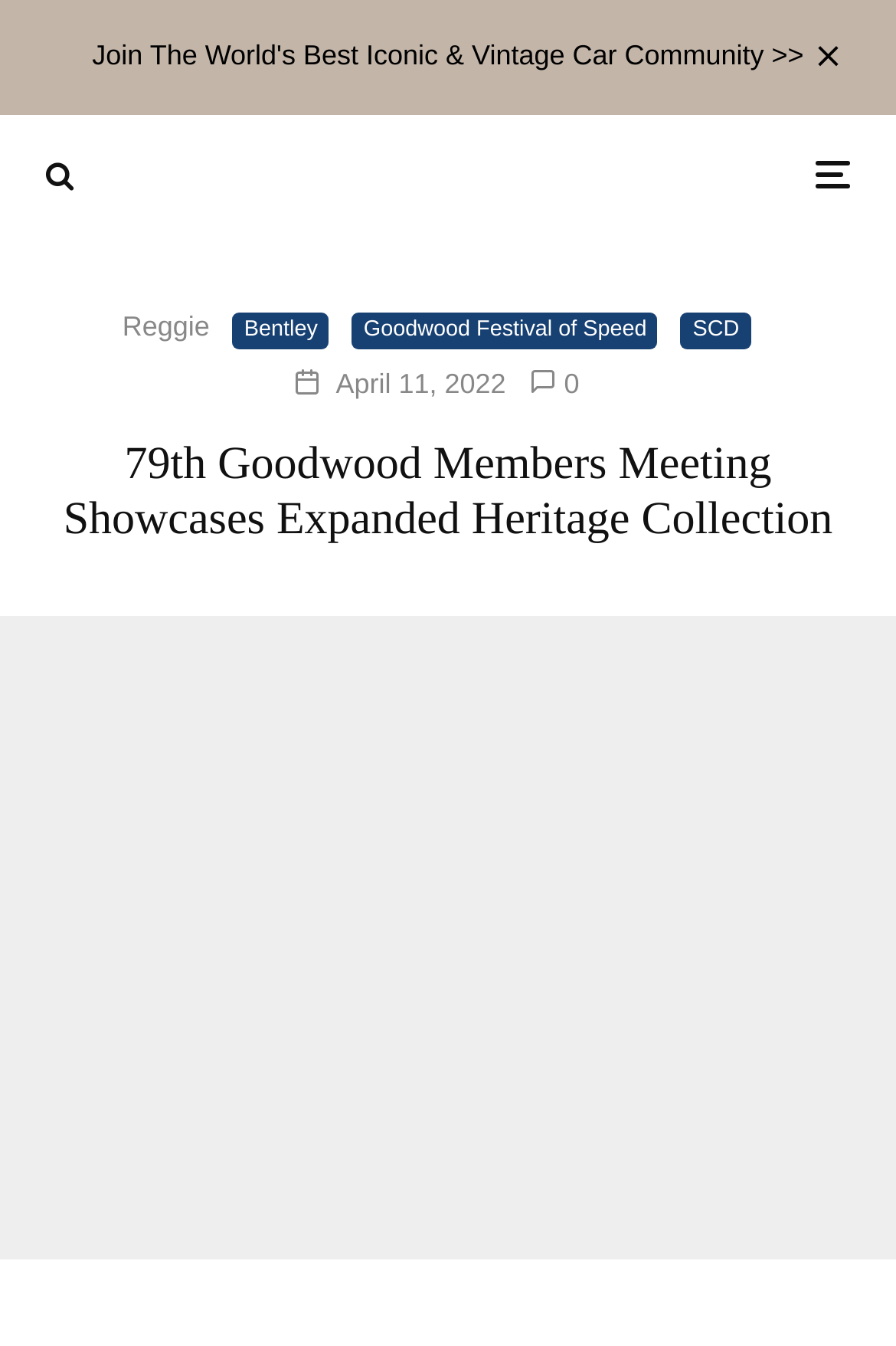Identify and provide the bounding box coordinates of the UI element described: "Goodwood Festival of Speed". The coordinates should be formatted as [left, top, right, bottom], with each number being a float between 0 and 1.

[0.393, 0.232, 0.735, 0.259]